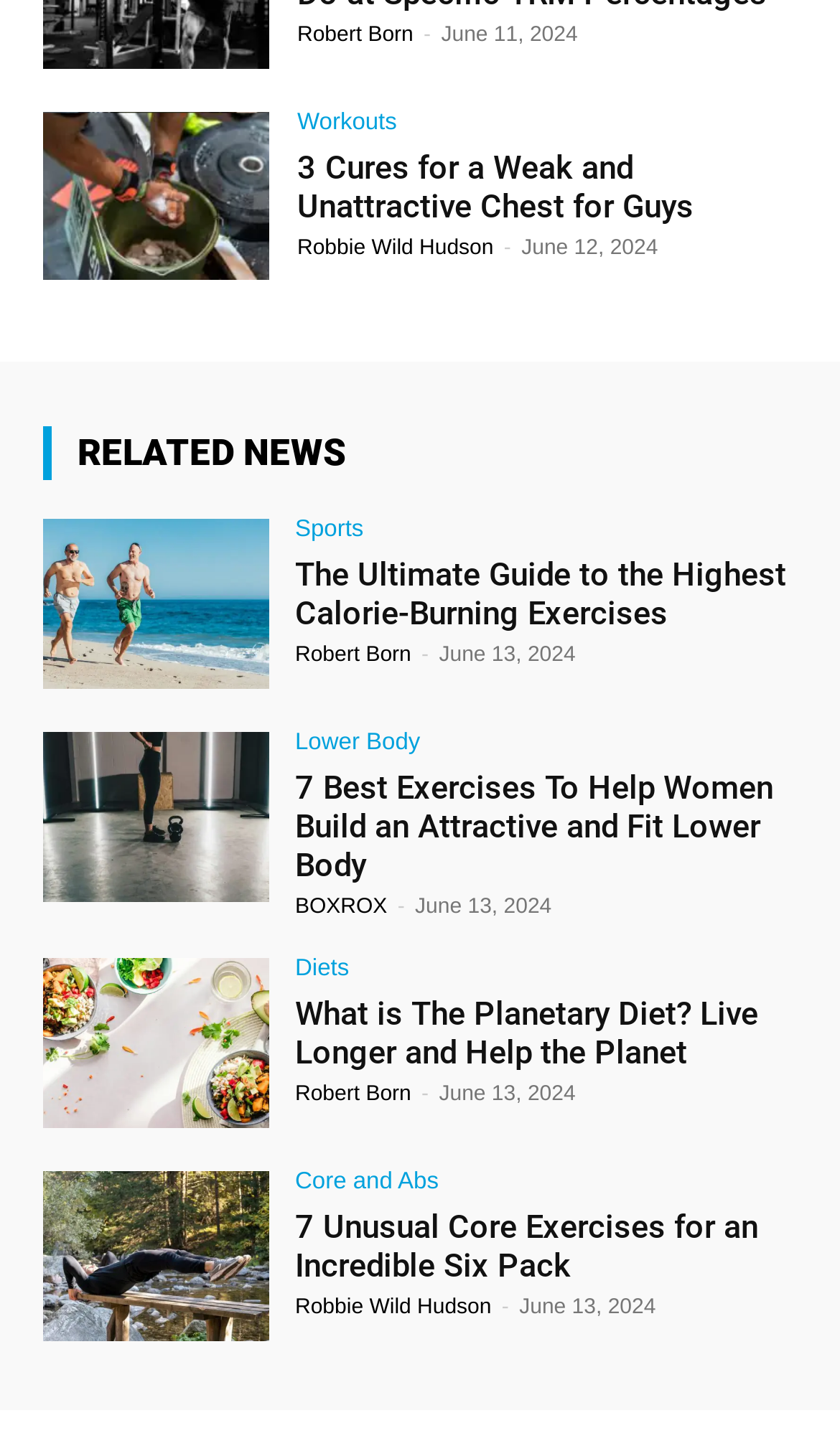Could you provide the bounding box coordinates for the portion of the screen to click to complete this instruction: "Click on the link to read about 3 Cures for a Weak and Unattractive Chest for Guys"?

[0.051, 0.076, 0.321, 0.193]